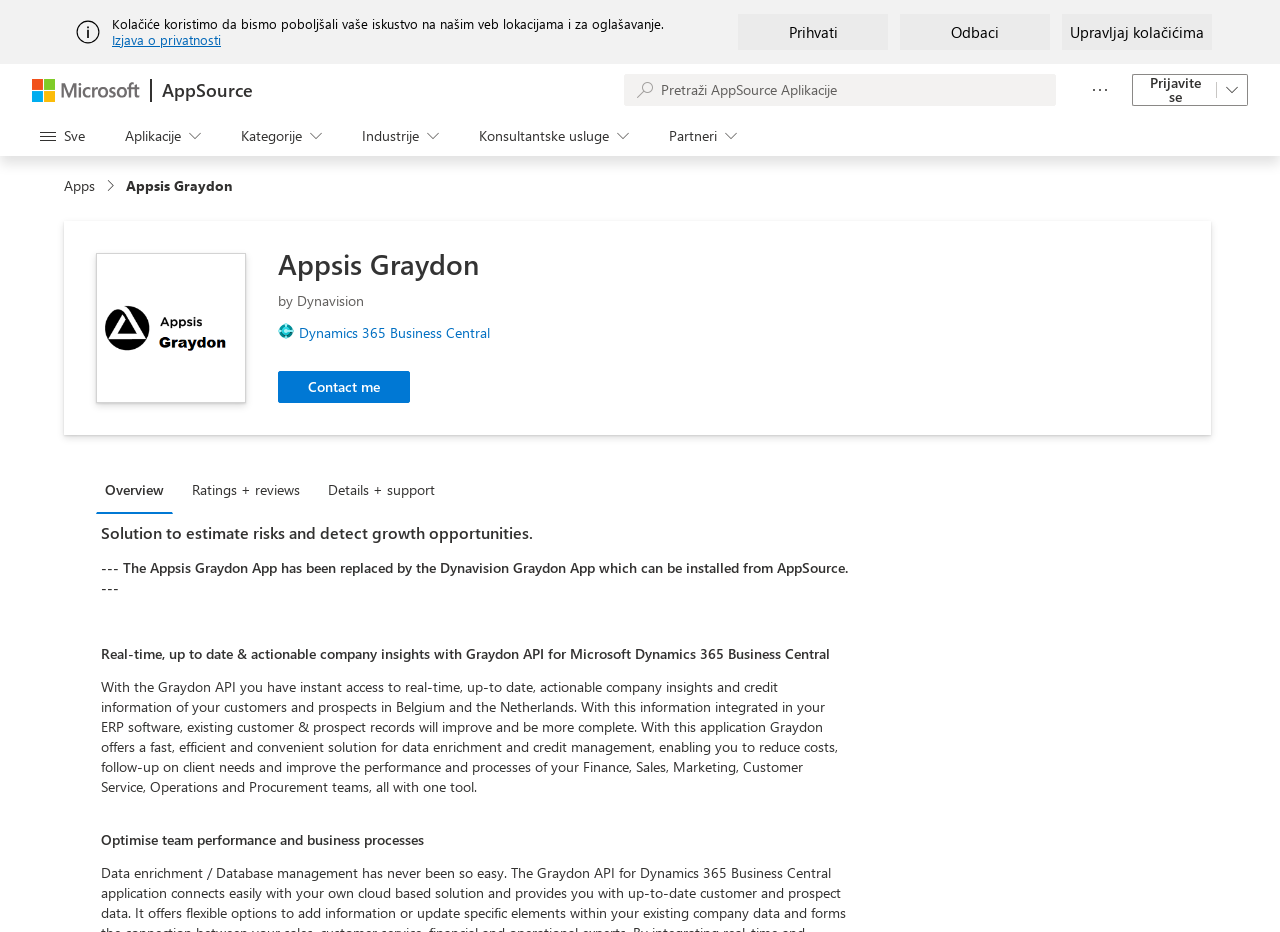Locate the bounding box coordinates of the clickable area needed to fulfill the instruction: "Contact me".

[0.217, 0.398, 0.32, 0.432]